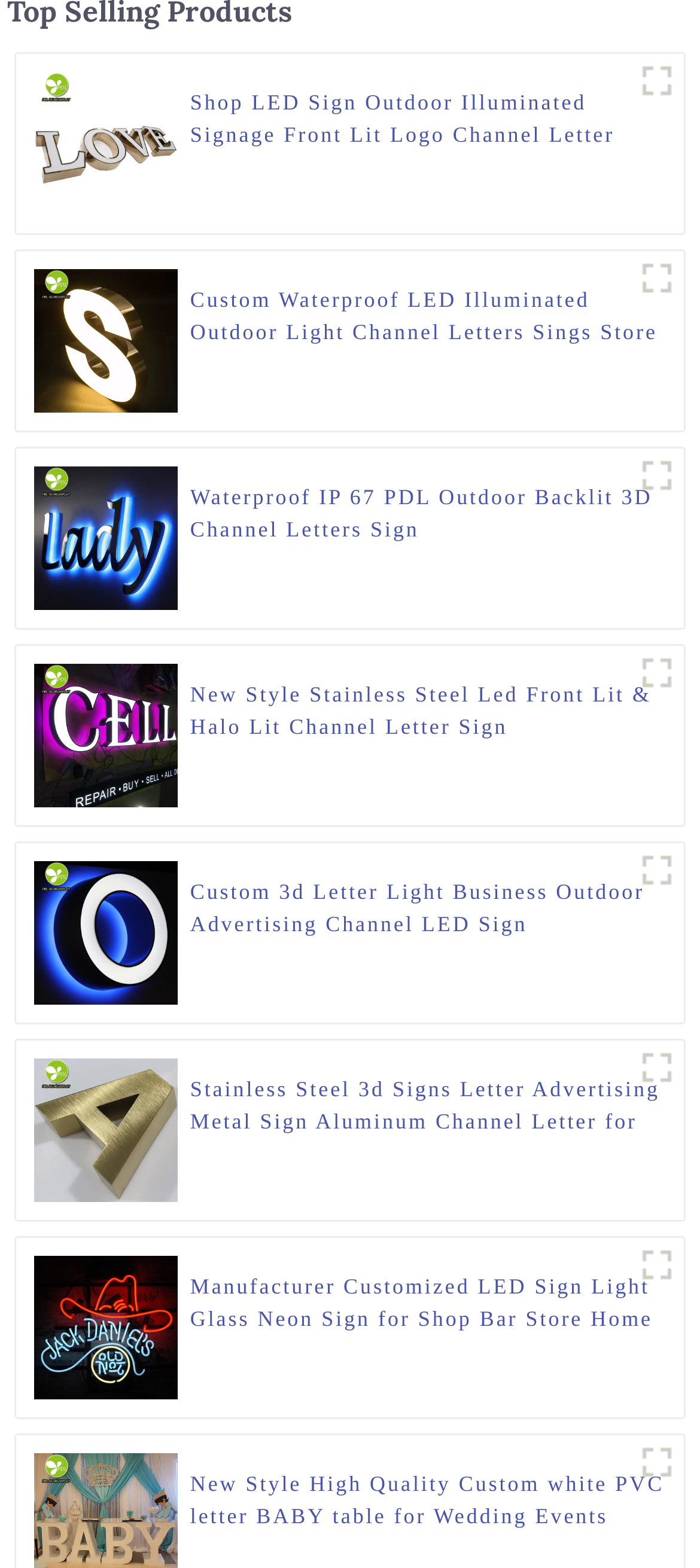What is the purpose of the products?
Answer the question with a detailed explanation, including all necessary information.

The text descriptions of the products suggest that they are used for outdoor advertising, such as 'Shop LED Sign Outdoor Illuminated Signage Front Lit Logo Channel Letter Signs' and 'Custom Waterproof LED Illuminated Outdoor Light Channel Letters Sings Store Front Led Signs', which implies that they are used to advertise businesses or products outdoors.